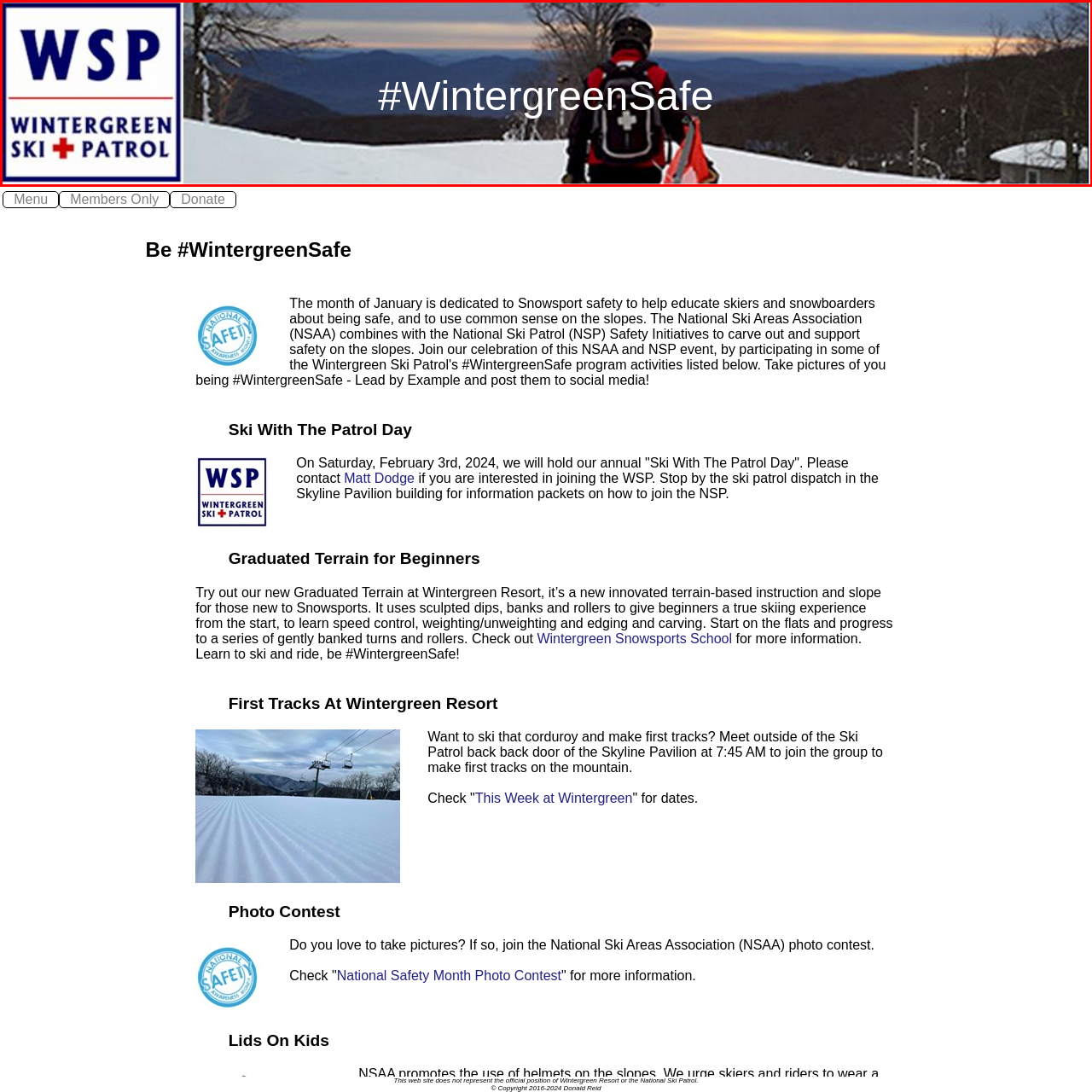Concentrate on the image inside the red border and answer the question in one word or phrase: 
What does the emblem on the left represent?

Wintergreen Ski Patrol